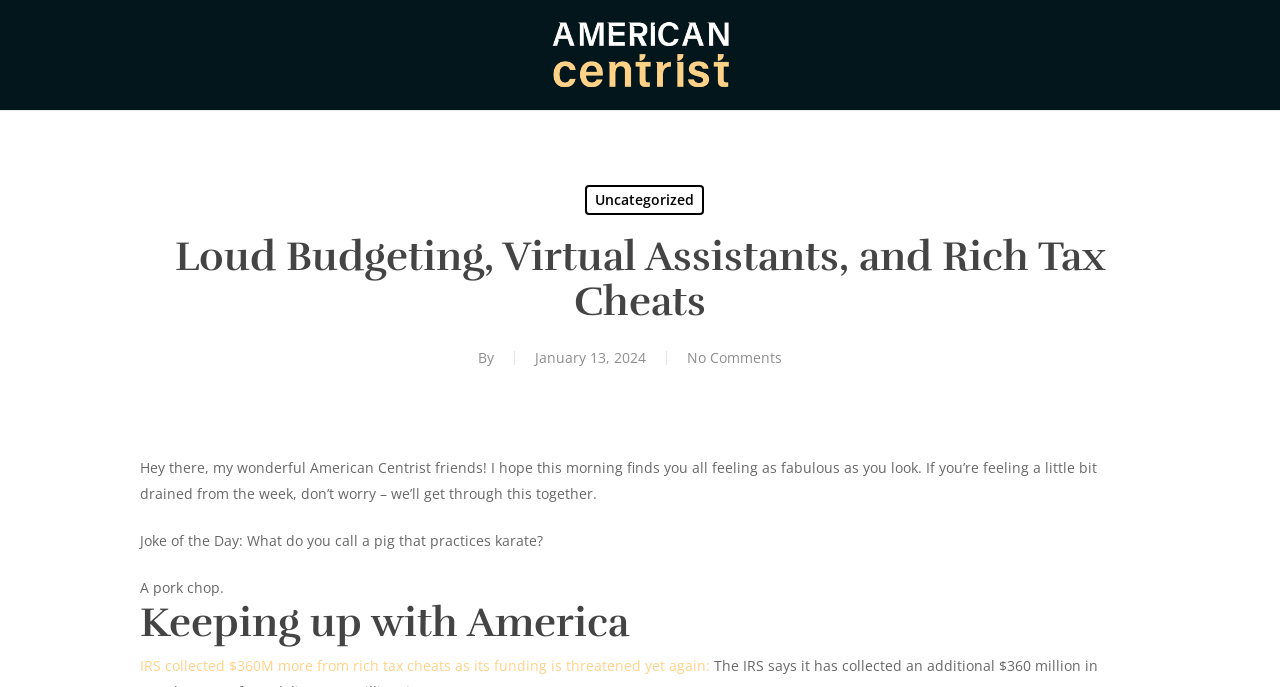How much more did the IRS collect from rich tax cheats?
Based on the visual, give a brief answer using one word or a short phrase.

$360M